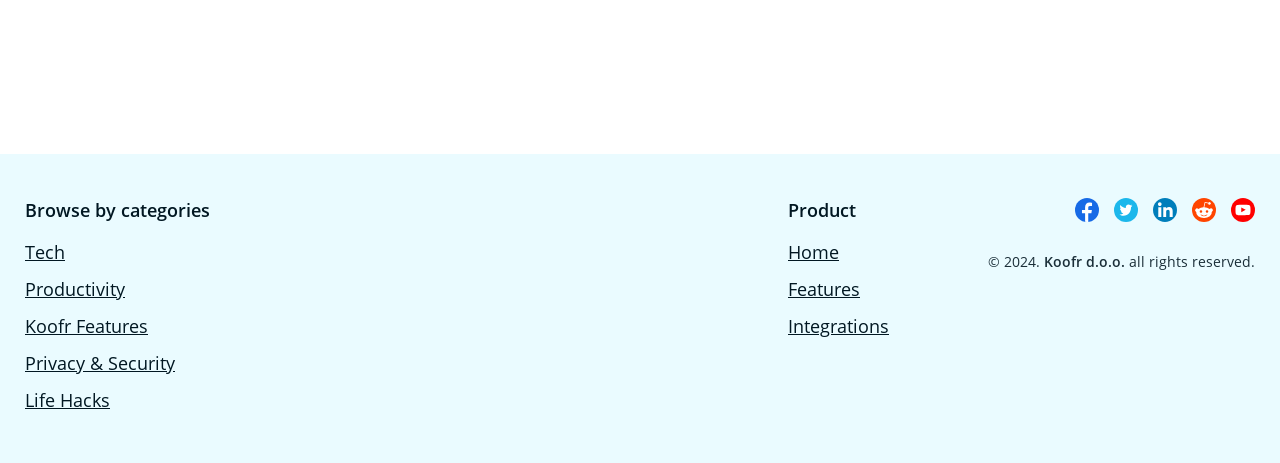Locate the bounding box coordinates of the UI element described by: "Koofr Features". The bounding box coordinates should consist of four float numbers between 0 and 1, i.e., [left, top, right, bottom].

[0.02, 0.678, 0.116, 0.73]